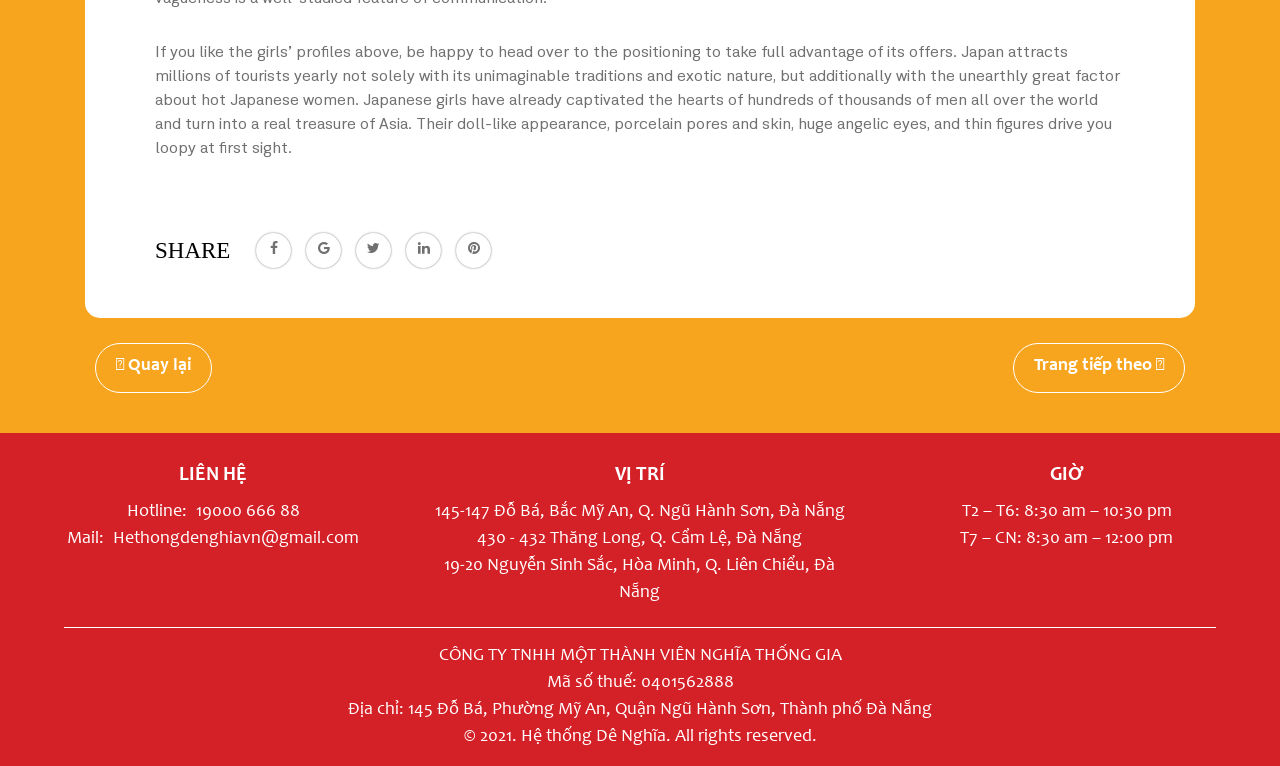Give a one-word or short phrase answer to this question: 
What are the operating hours on Sundays?

8:30 am – 12:00 pm